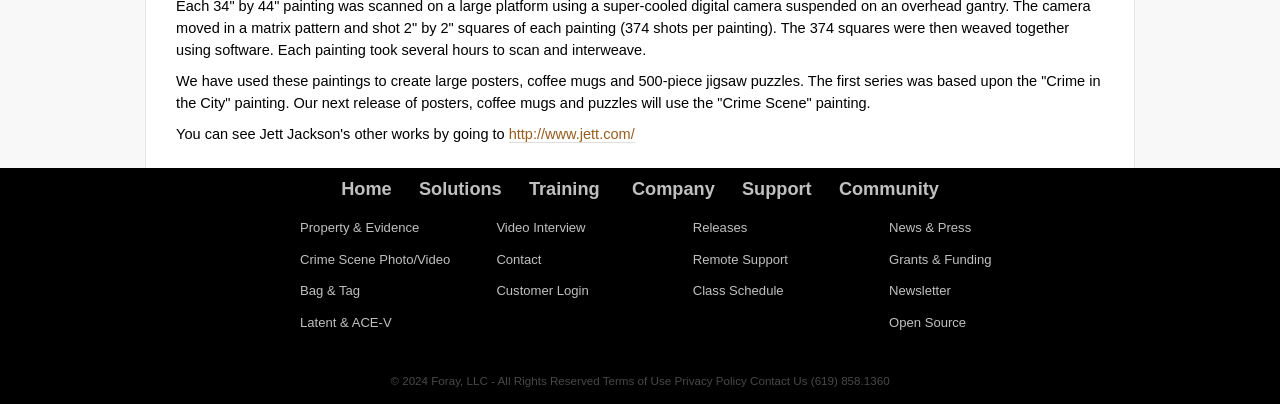Determine the bounding box coordinates of the clickable element to achieve the following action: 'Visit the News & Press page'. Provide the coordinates as four float values between 0 and 1, formatted as [left, top, right, bottom].

[0.695, 0.544, 0.759, 0.581]